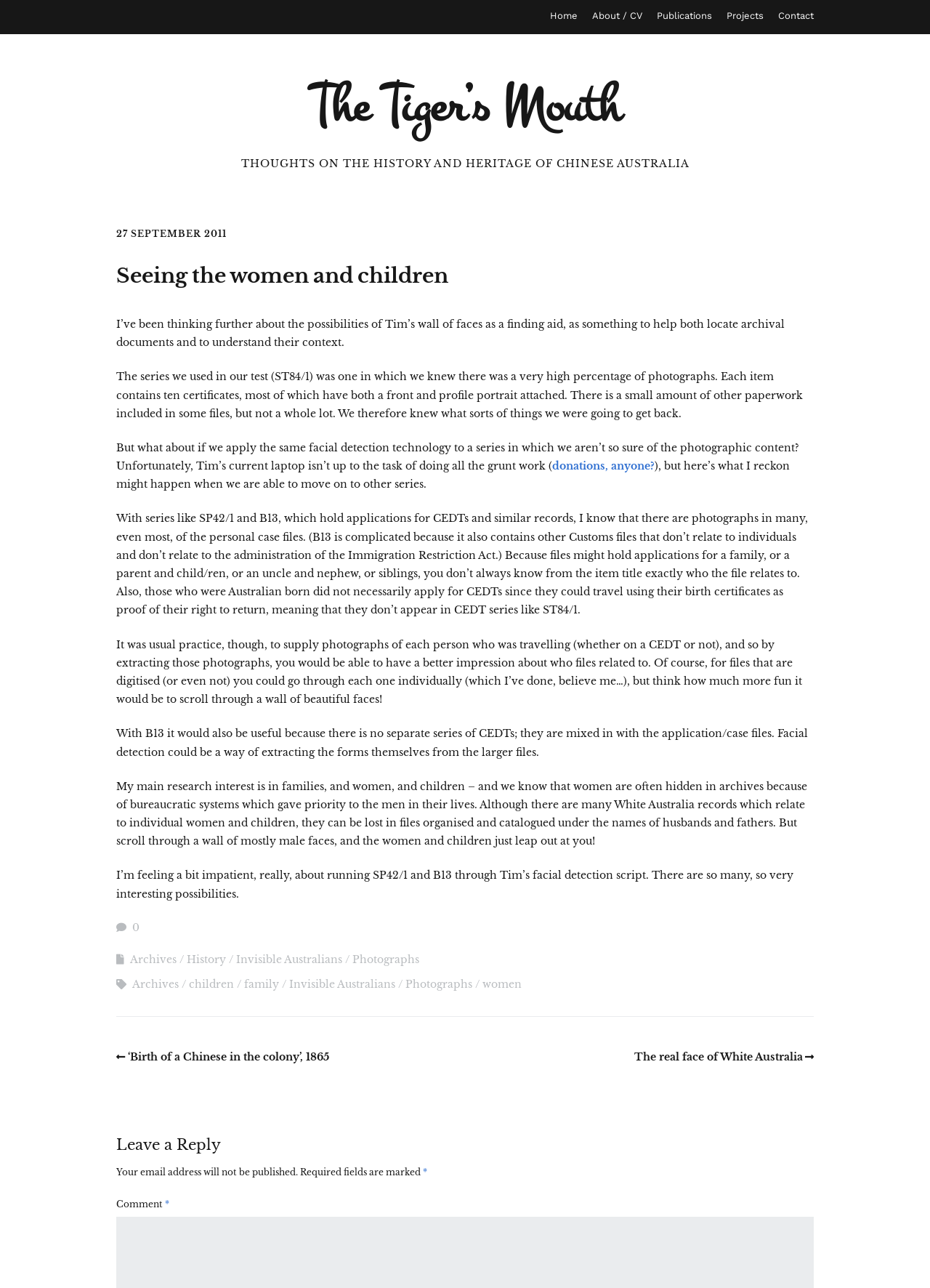Locate the UI element described by Invisible Australians and provide its bounding box coordinates. Use the format (top-left x, top-left y, bottom-right x, bottom-right y) with all values as floating point numbers between 0 and 1.

[0.311, 0.759, 0.425, 0.769]